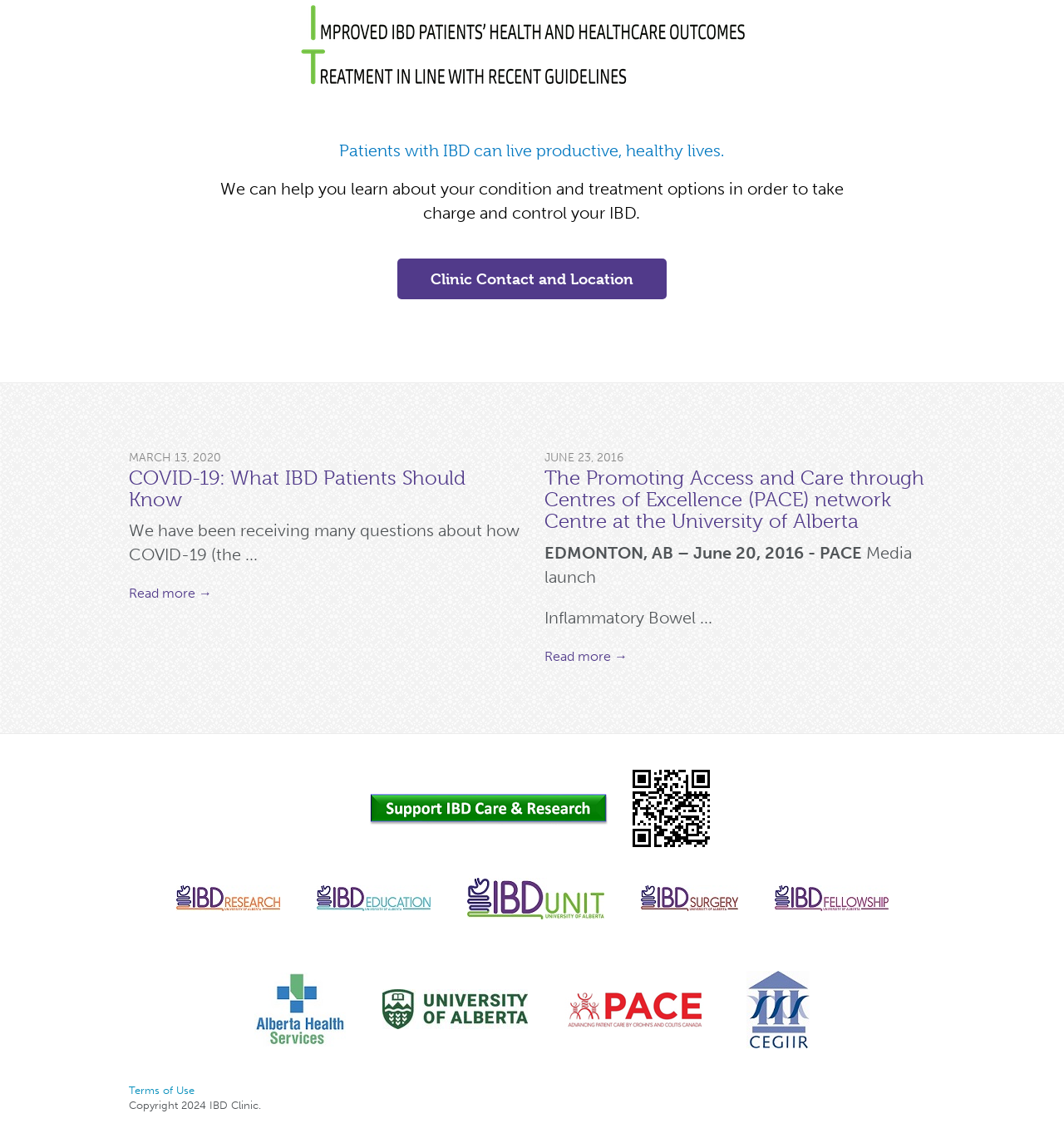What organizations support this webpage?
Refer to the image and give a detailed answer to the question.

The organizations that support this webpage are the University of Alberta, Alberta Government, CCC PACE, and CEGIIR, as indicated by the links and images with their names at the bottom of the page.